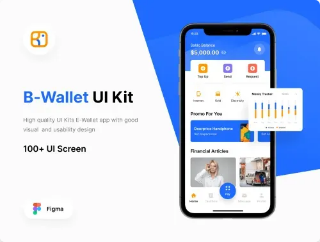How many UI screens does the app have?
Could you give a comprehensive explanation in response to this question?

The description beneath the app's name emphasizes its high quality with over 100 UI screens, which optimizes both visual appeal and usability.